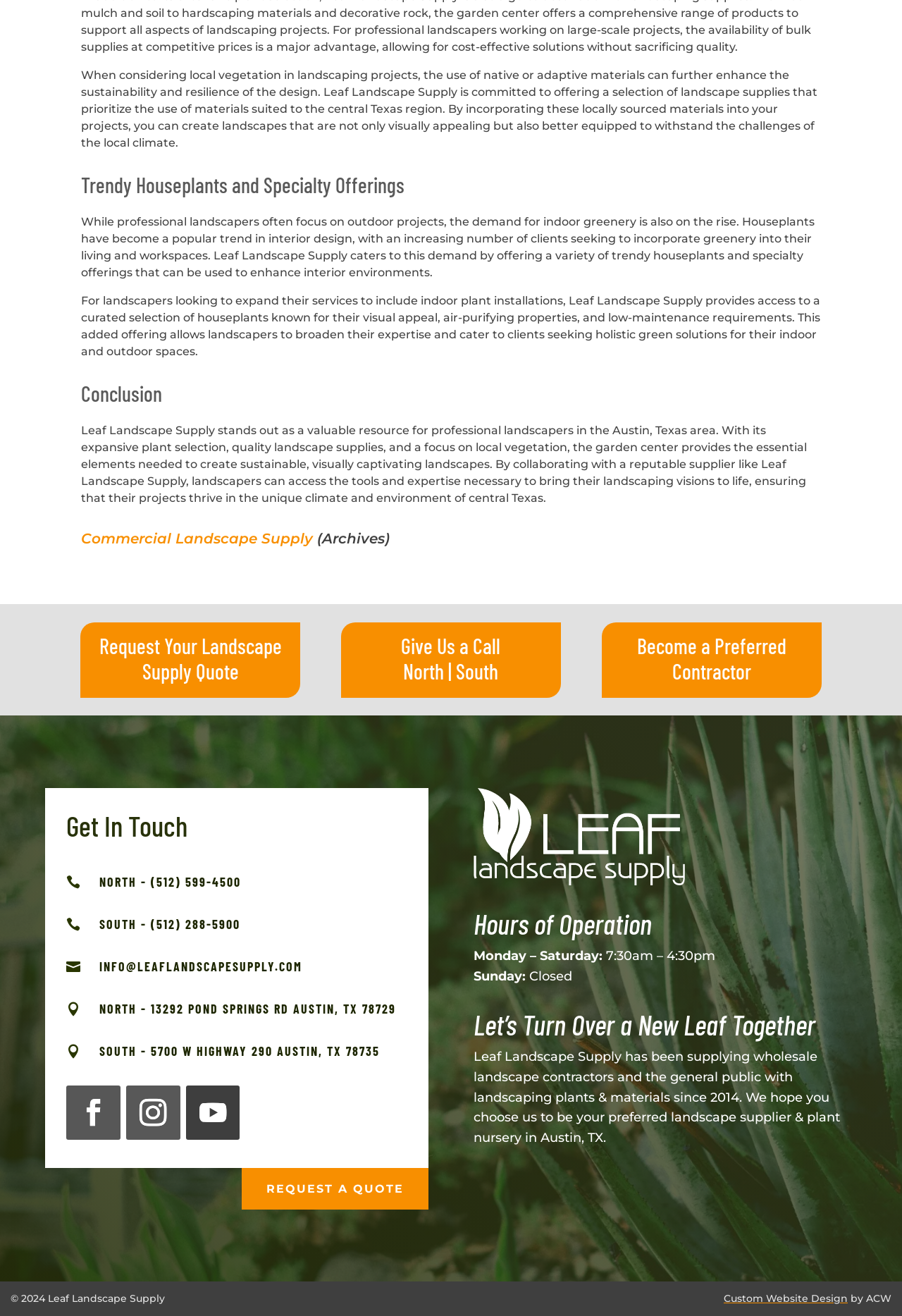What is the trend in interior design?
Answer the question with as much detail as you can, using the image as a reference.

The text states, 'Houseplants have become a popular trend in interior design, with an increasing number of clients seeking to incorporate greenery into their living and workspaces.' This shows that the trend in interior design is towards using houseplants.